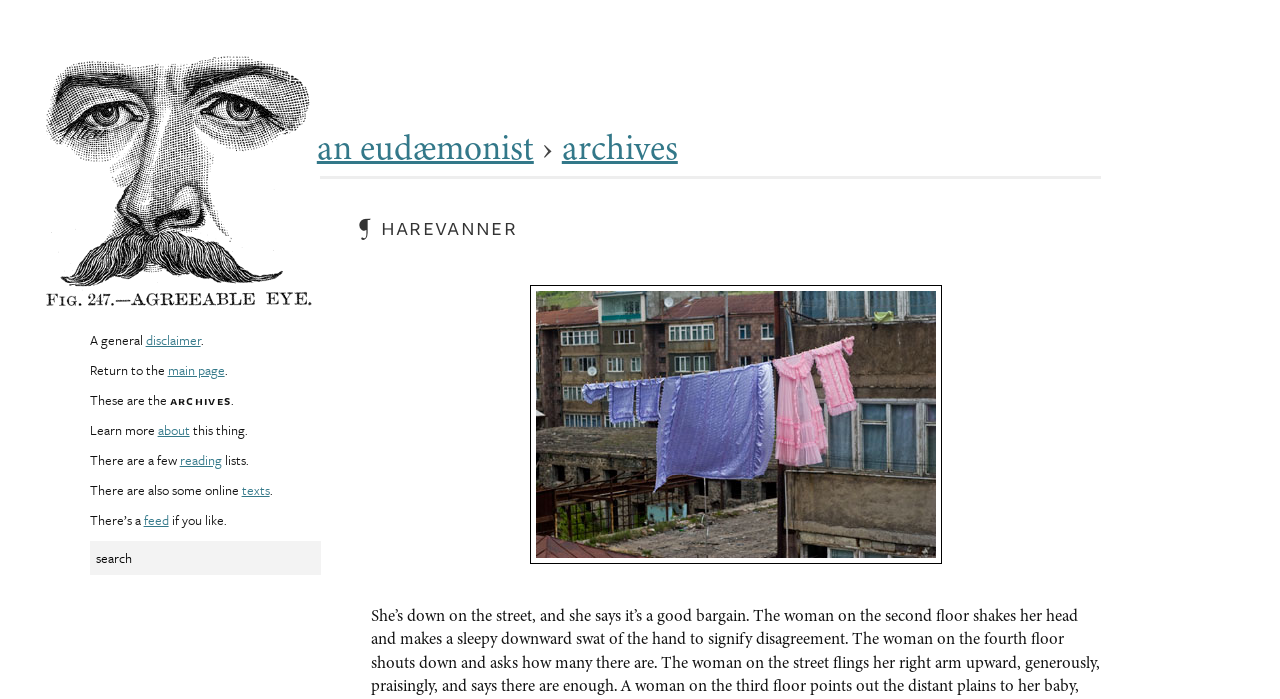Answer the following query with a single word or phrase:
What is the text above the 'archives' link?

an eudæmonist